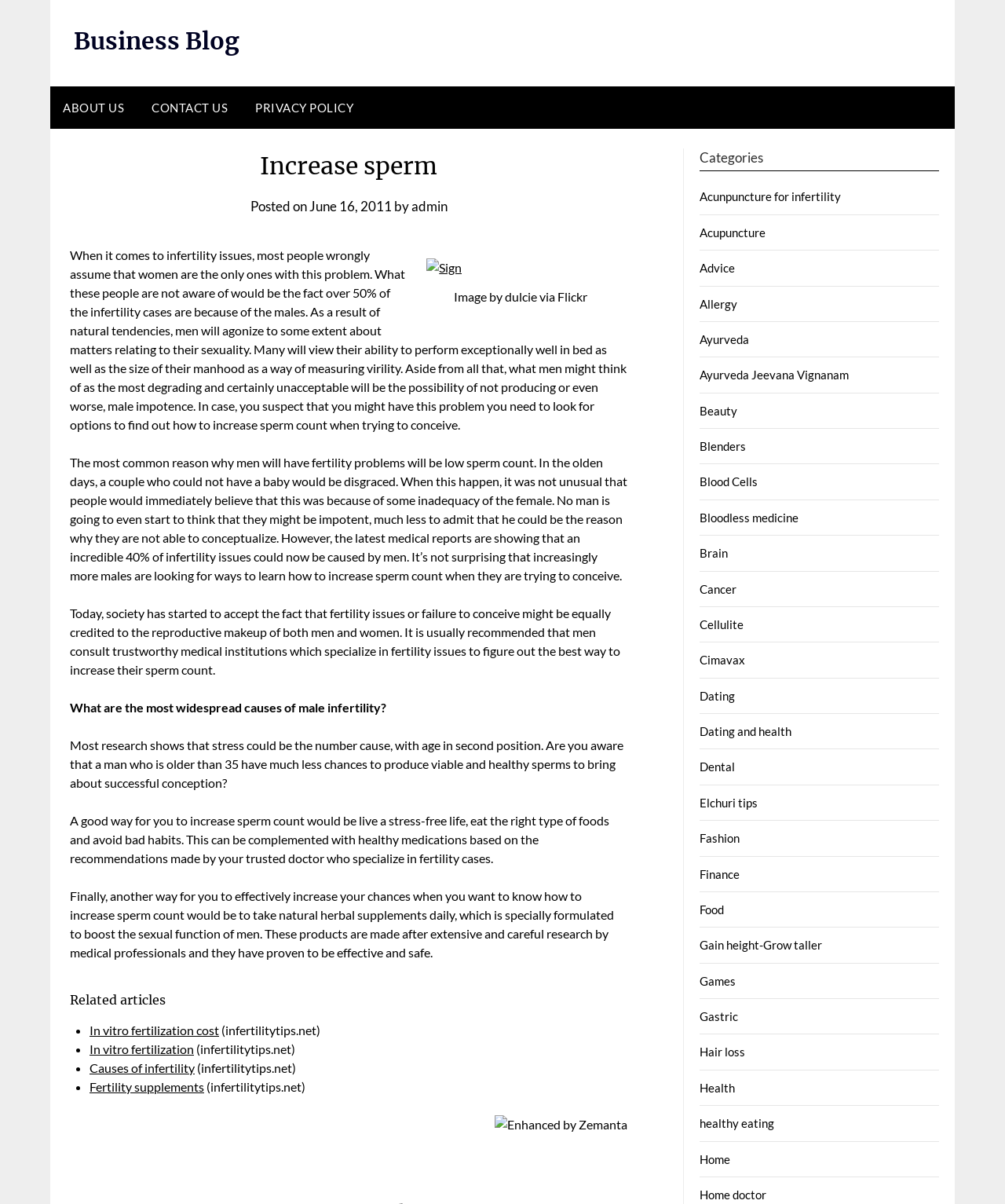Using floating point numbers between 0 and 1, provide the bounding box coordinates in the format (top-left x, top-left y, bottom-right x, bottom-right y). Locate the UI element described here: June 16, 2011April 26, 2012

[0.308, 0.165, 0.39, 0.178]